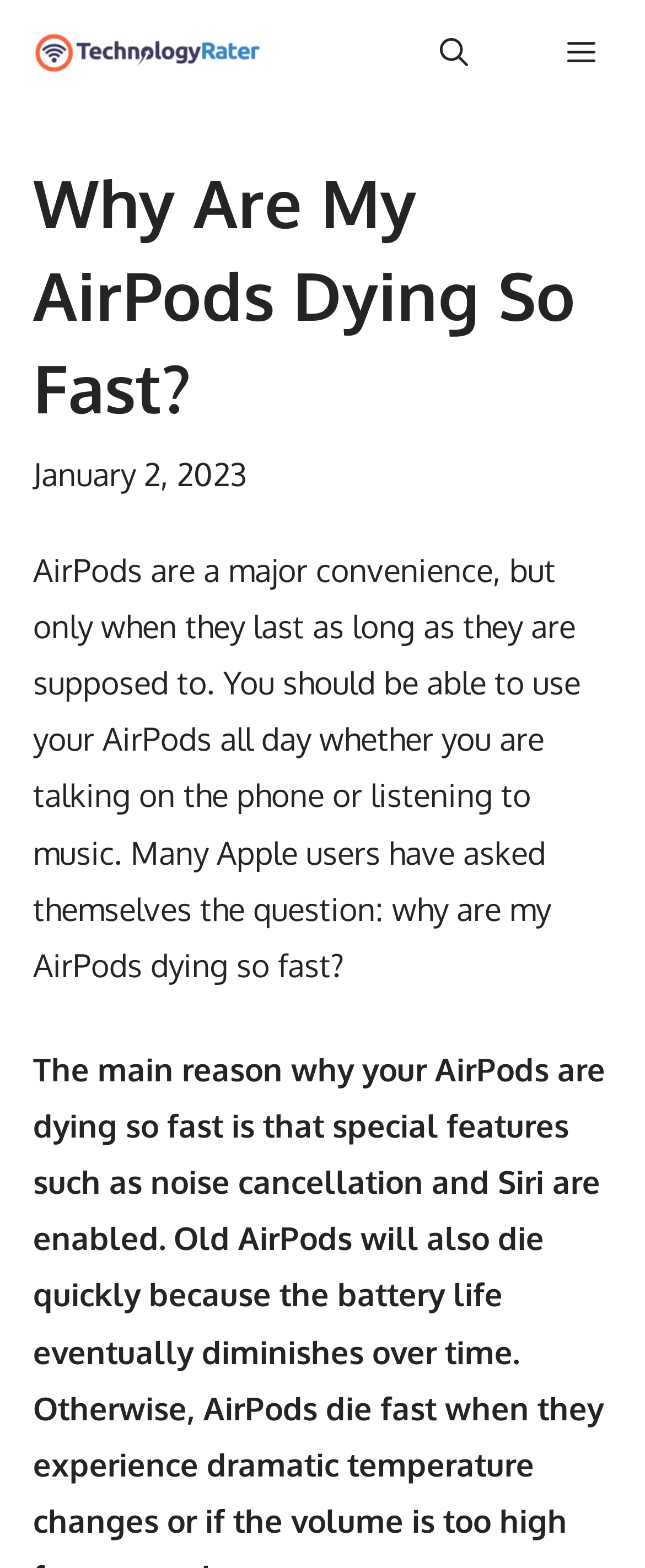Please provide the bounding box coordinates for the UI element as described: "title="Technology Rater"". The coordinates must be four floats between 0 and 1, represented as [left, top, right, bottom].

[0.051, 0.011, 0.406, 0.057]